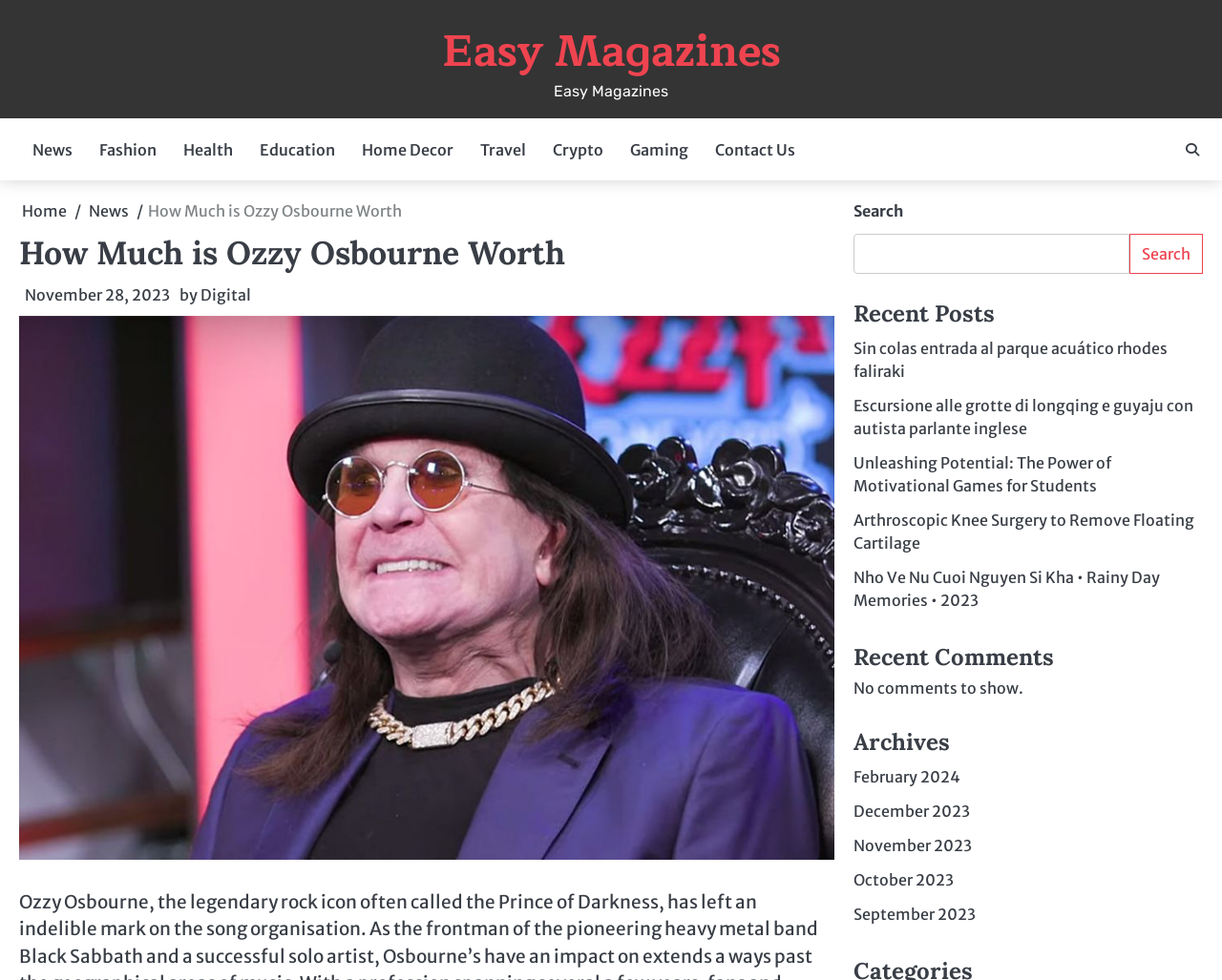Predict the bounding box of the UI element that fits this description: "Mission, Vision and Values".

None